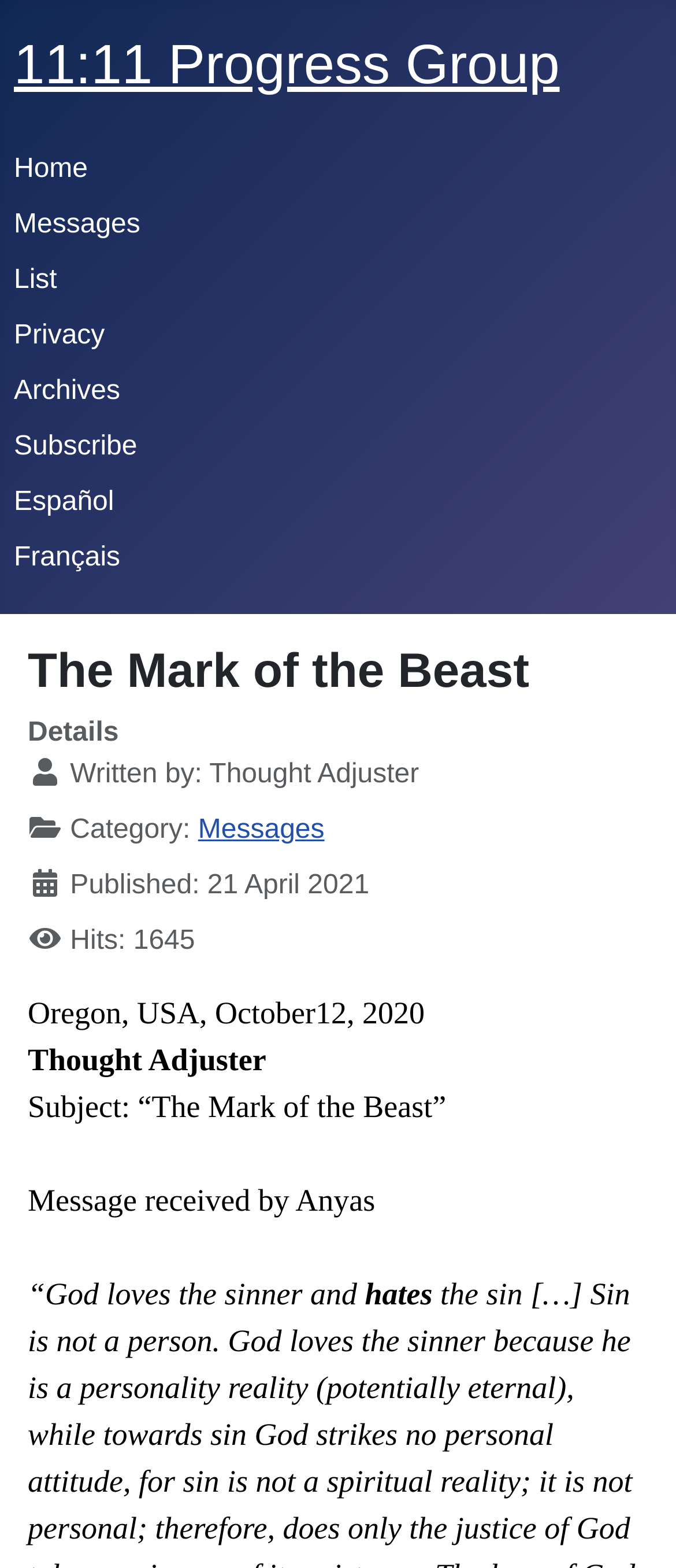Please provide a one-word or phrase answer to the question: 
What is the category of the message?

Messages